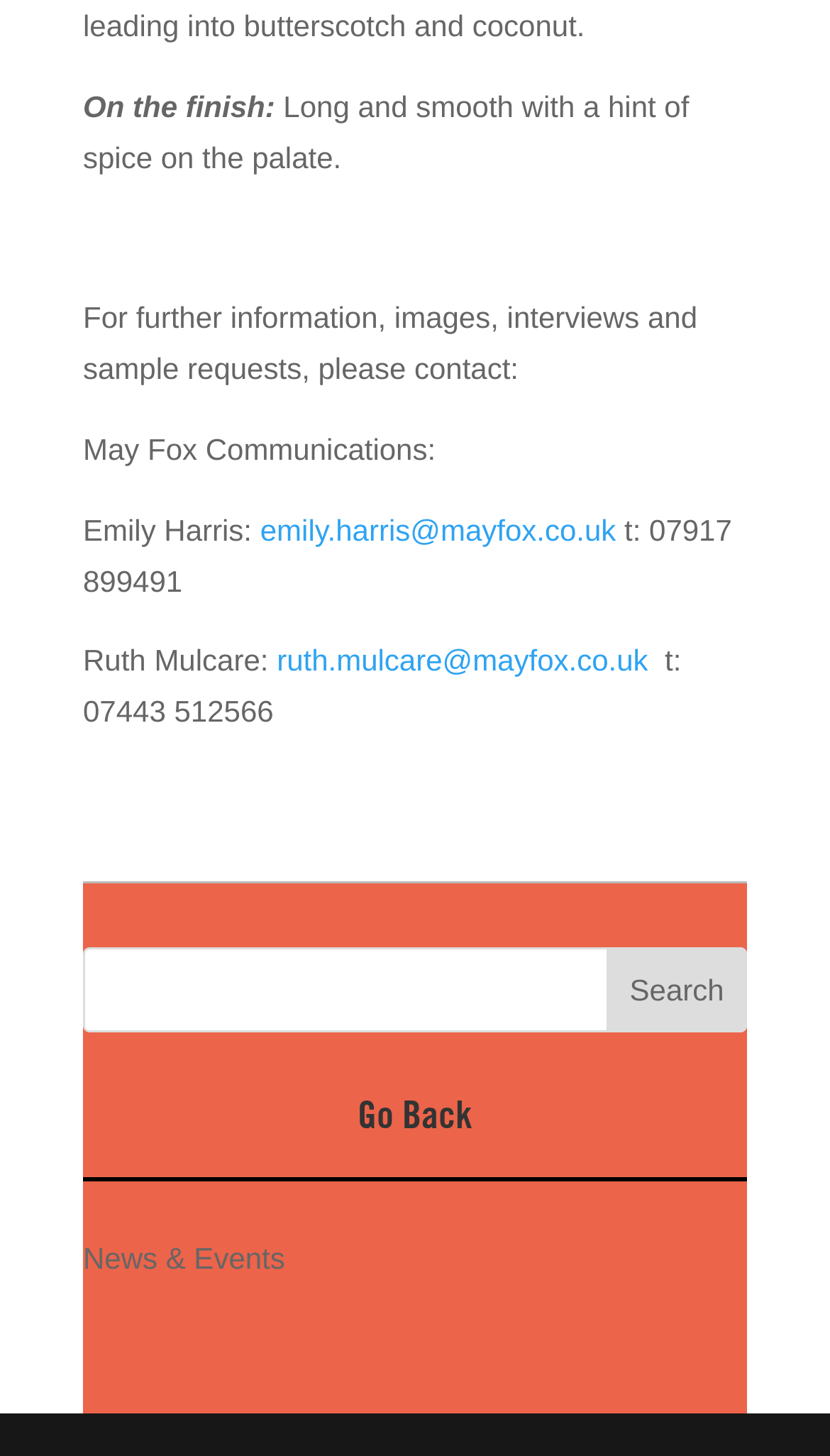What is the purpose of the textbox?
Make sure to answer the question with a detailed and comprehensive explanation.

I inferred this answer by looking at the textbox element with the bounding box coordinates [0.1, 0.65, 0.9, 0.709] and the button element with the content 'Search' next to it. This suggests that the textbox is used for searching.